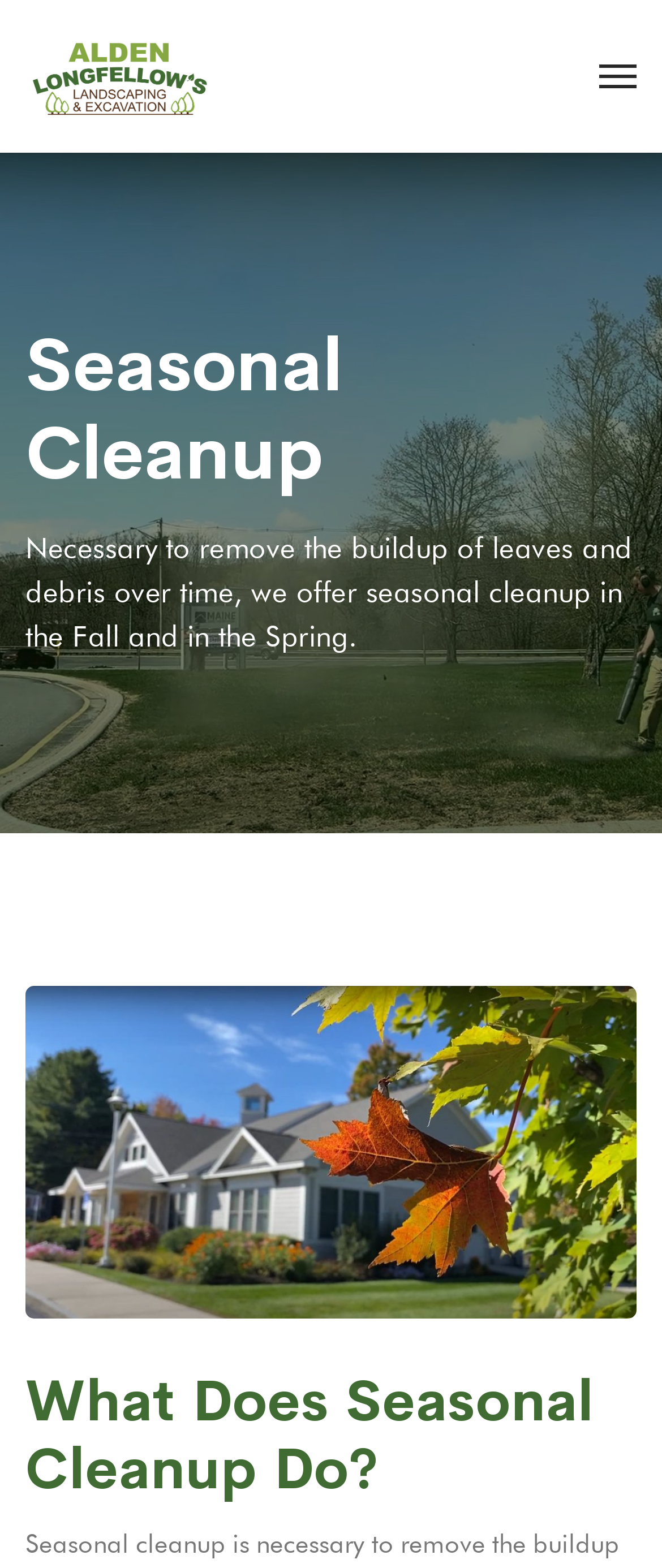Return the bounding box coordinates of the UI element that corresponds to this description: "alt="centerwest.org logo"". The coordinates must be given as four float numbers in the range of 0 and 1, [left, top, right, bottom].

None